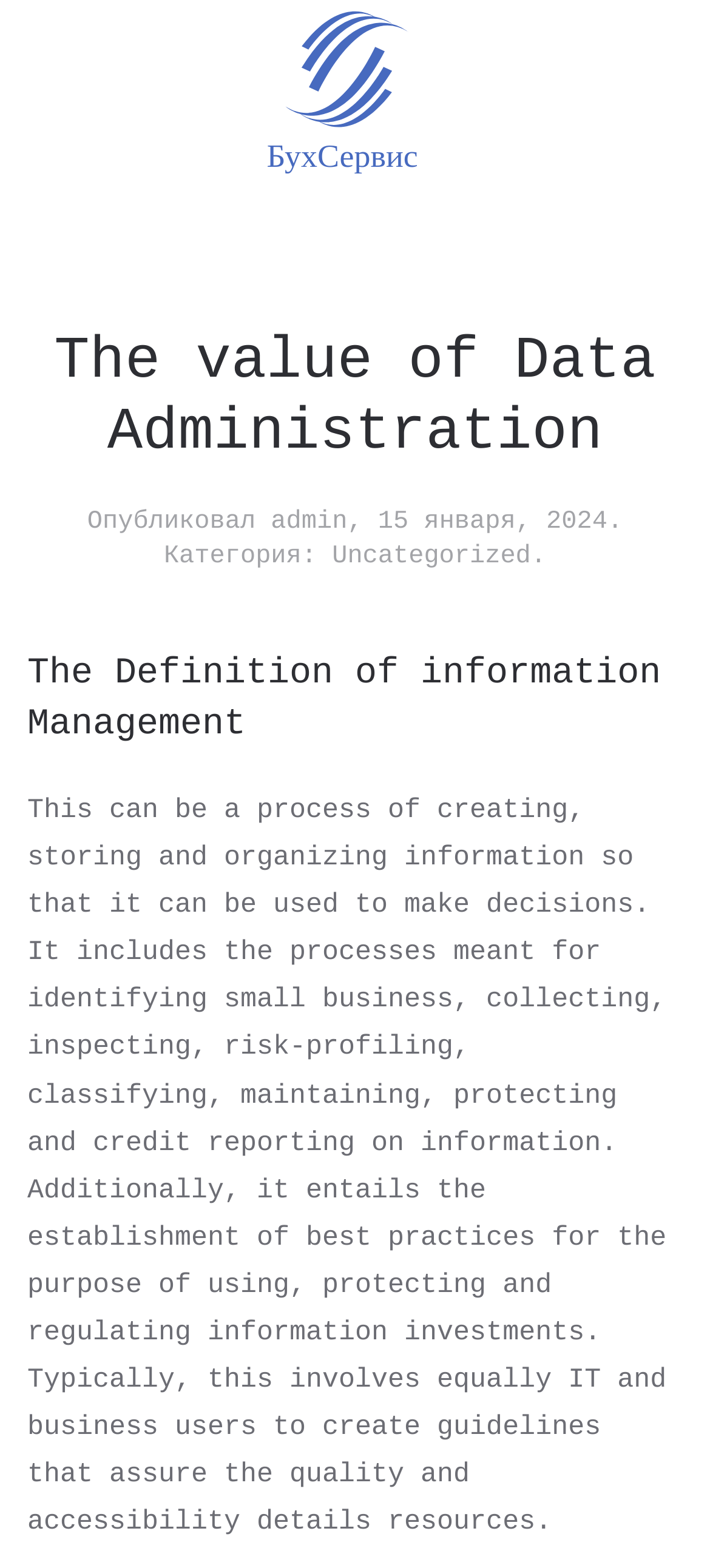Provide a single word or phrase to answer the given question: 
What are the processes involved in information management?

identifying, collecting, inspecting, etc.